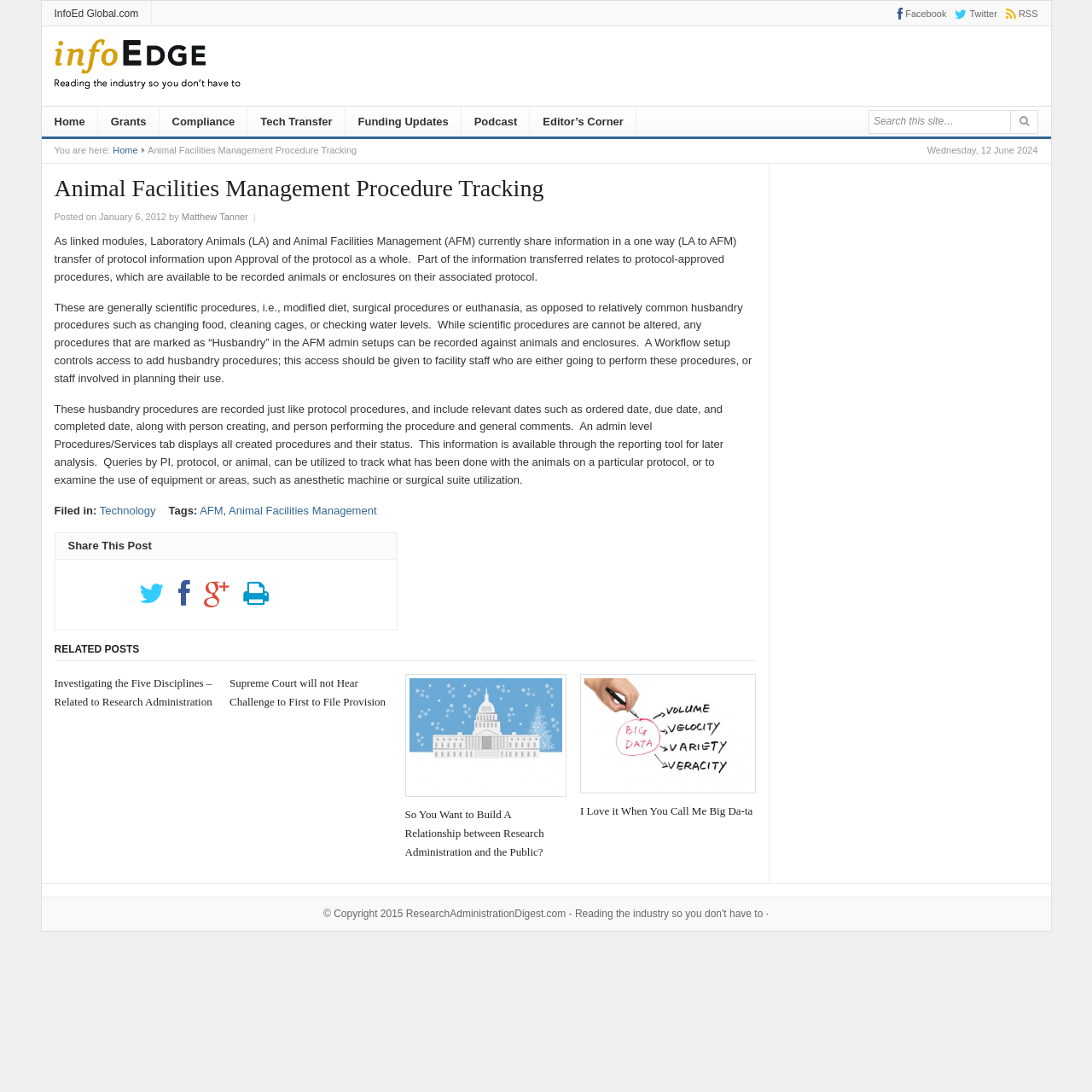Locate the headline of the webpage and generate its content.

Animal Facilities Management Procedure Tracking